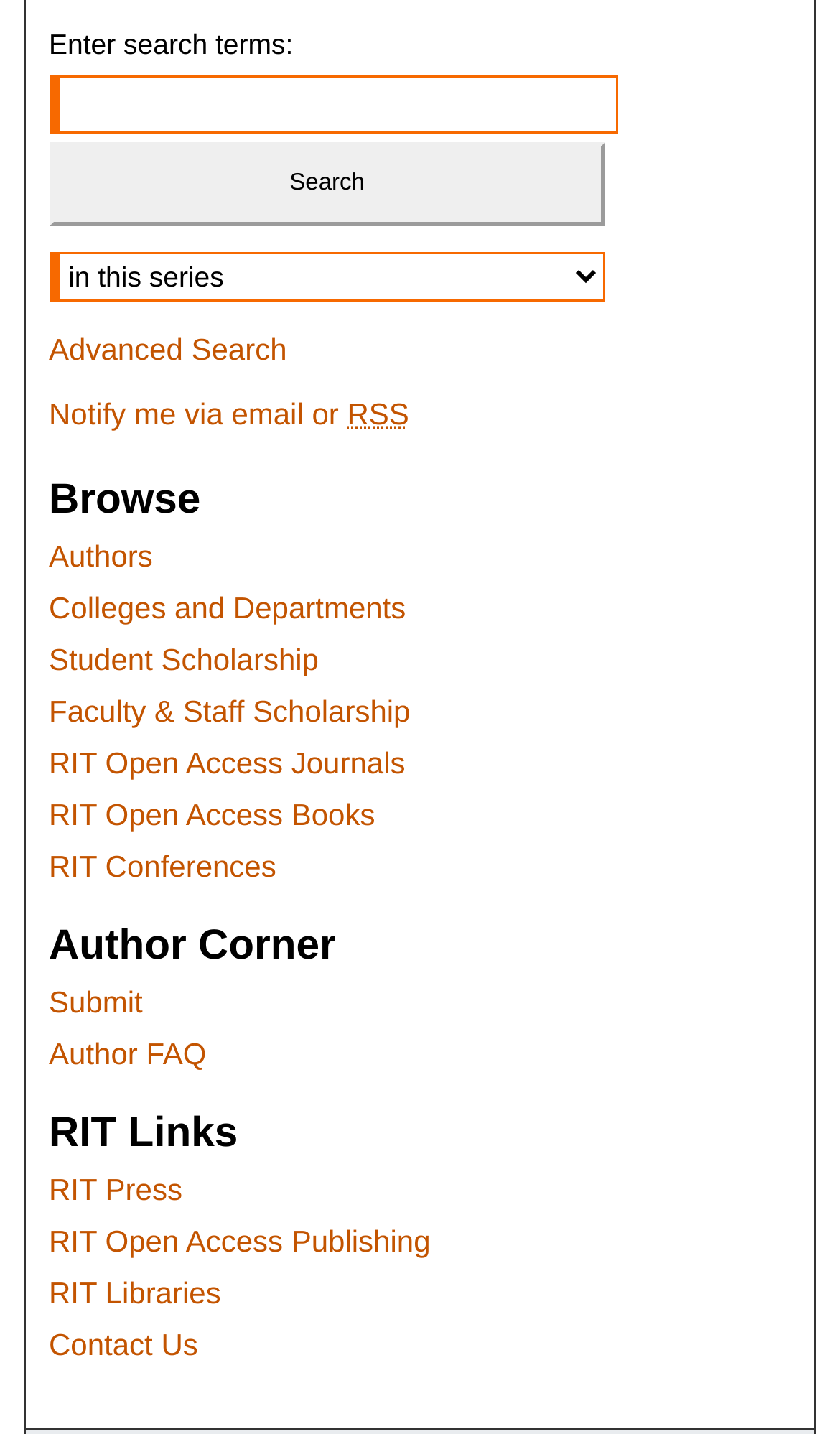Determine the bounding box coordinates for the area that should be clicked to carry out the following instruction: "Browse authors".

[0.058, 0.343, 0.942, 0.367]